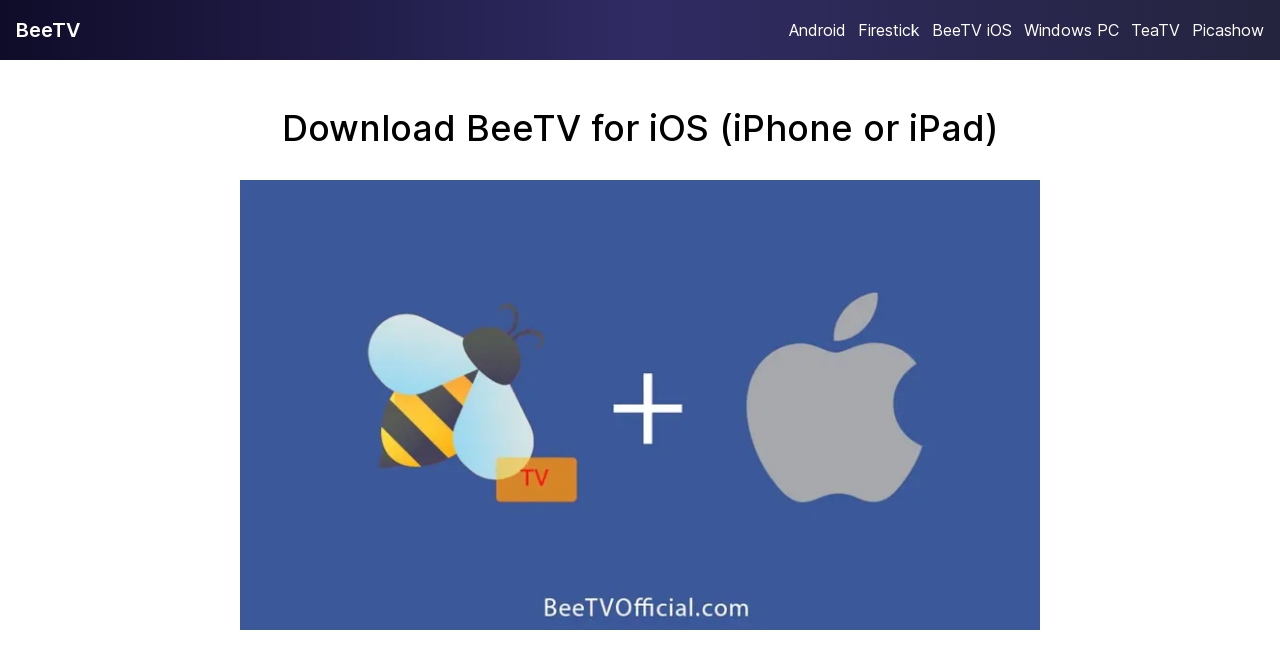Please answer the following question as detailed as possible based on the image: 
Is there an image on the webpage?

The answer can be determined by looking at the image element 'BeeTV for iOS' which is a child of the root element, indicating that there is an image on the webpage.